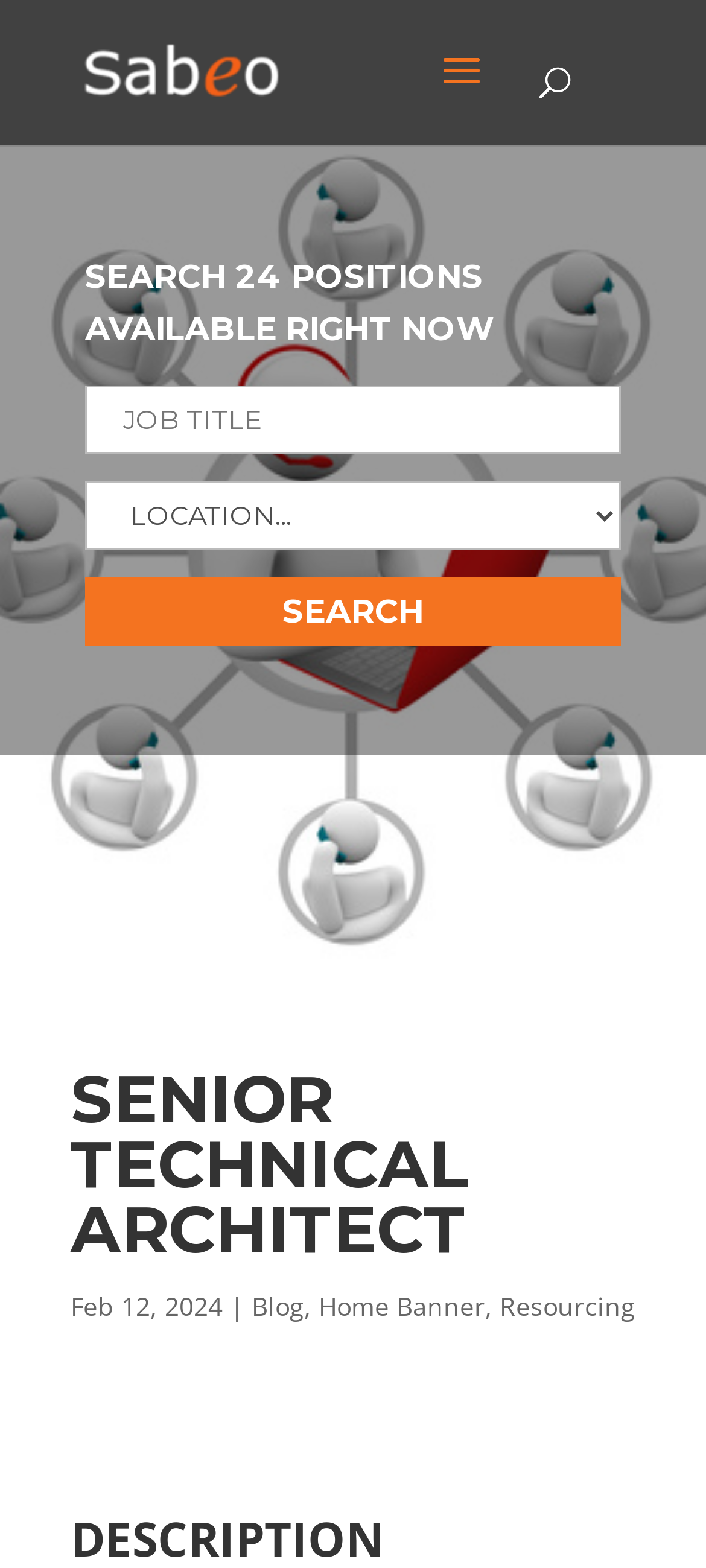What is the title or heading displayed on the webpage?

SENIOR TECHNICAL ARCHITECT